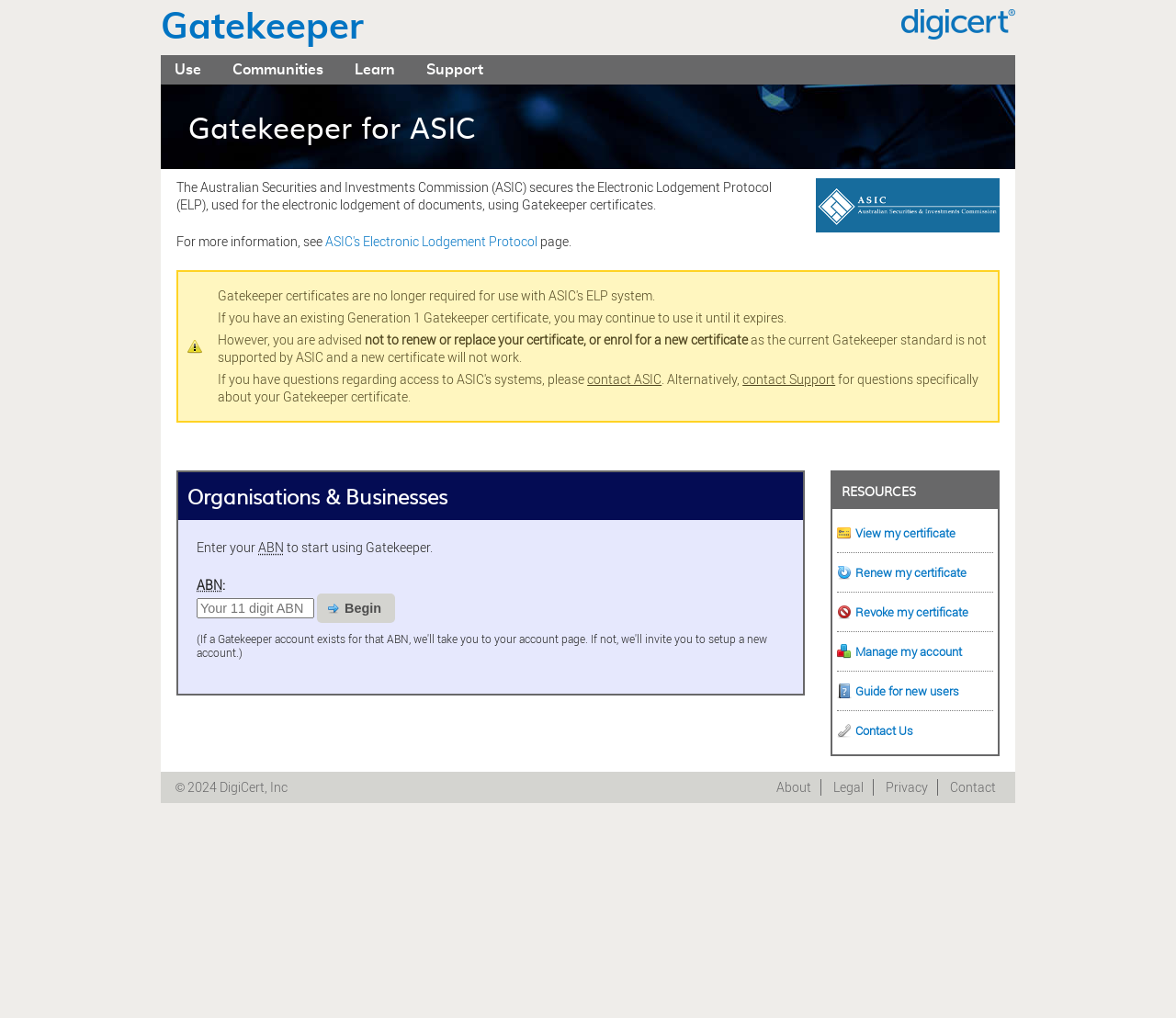Identify the bounding box coordinates of the specific part of the webpage to click to complete this instruction: "Enter your Australian Business Number".

[0.167, 0.587, 0.267, 0.607]